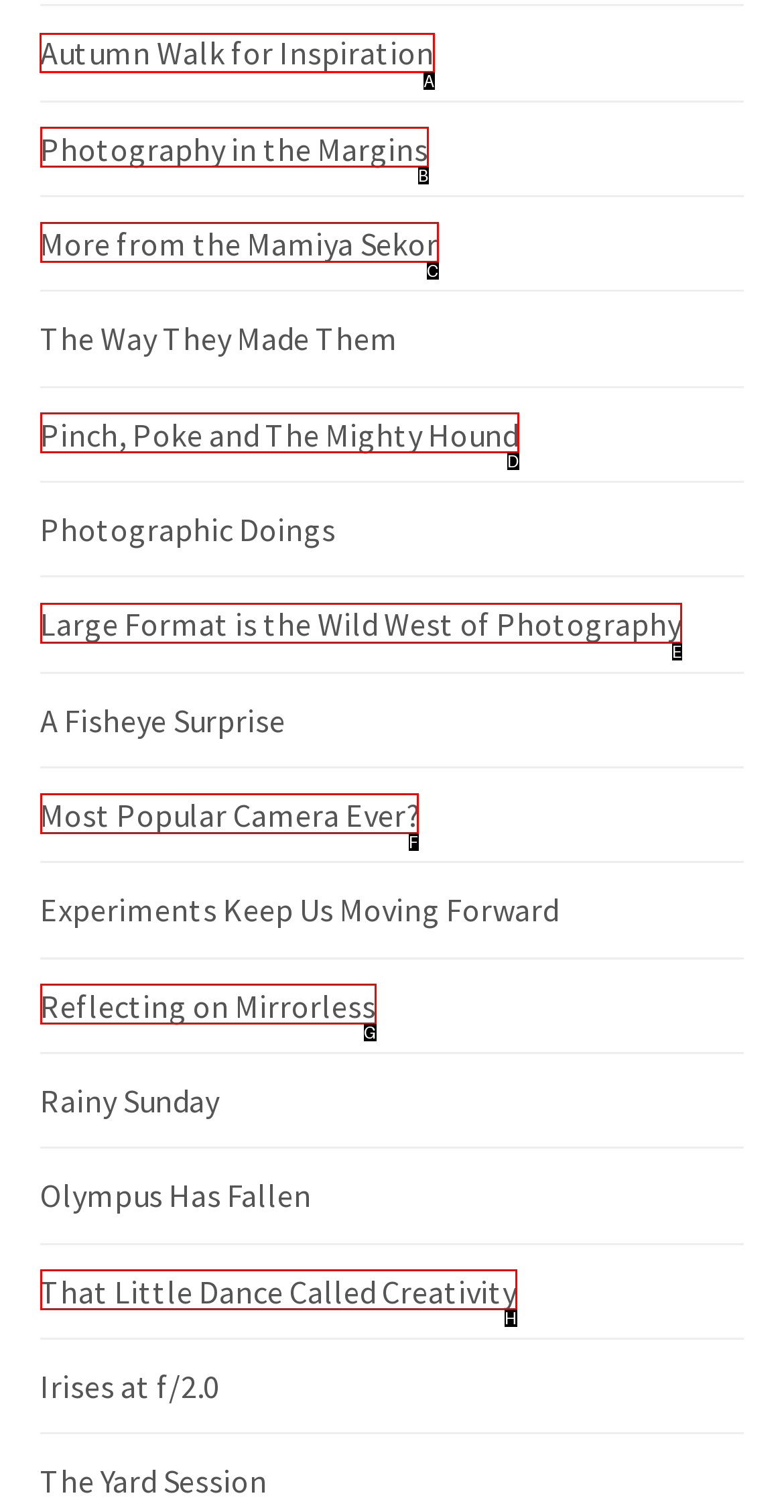Choose the letter of the option that needs to be clicked to perform the task: click on 'Autumn Walk for Inspiration'. Answer with the letter.

A